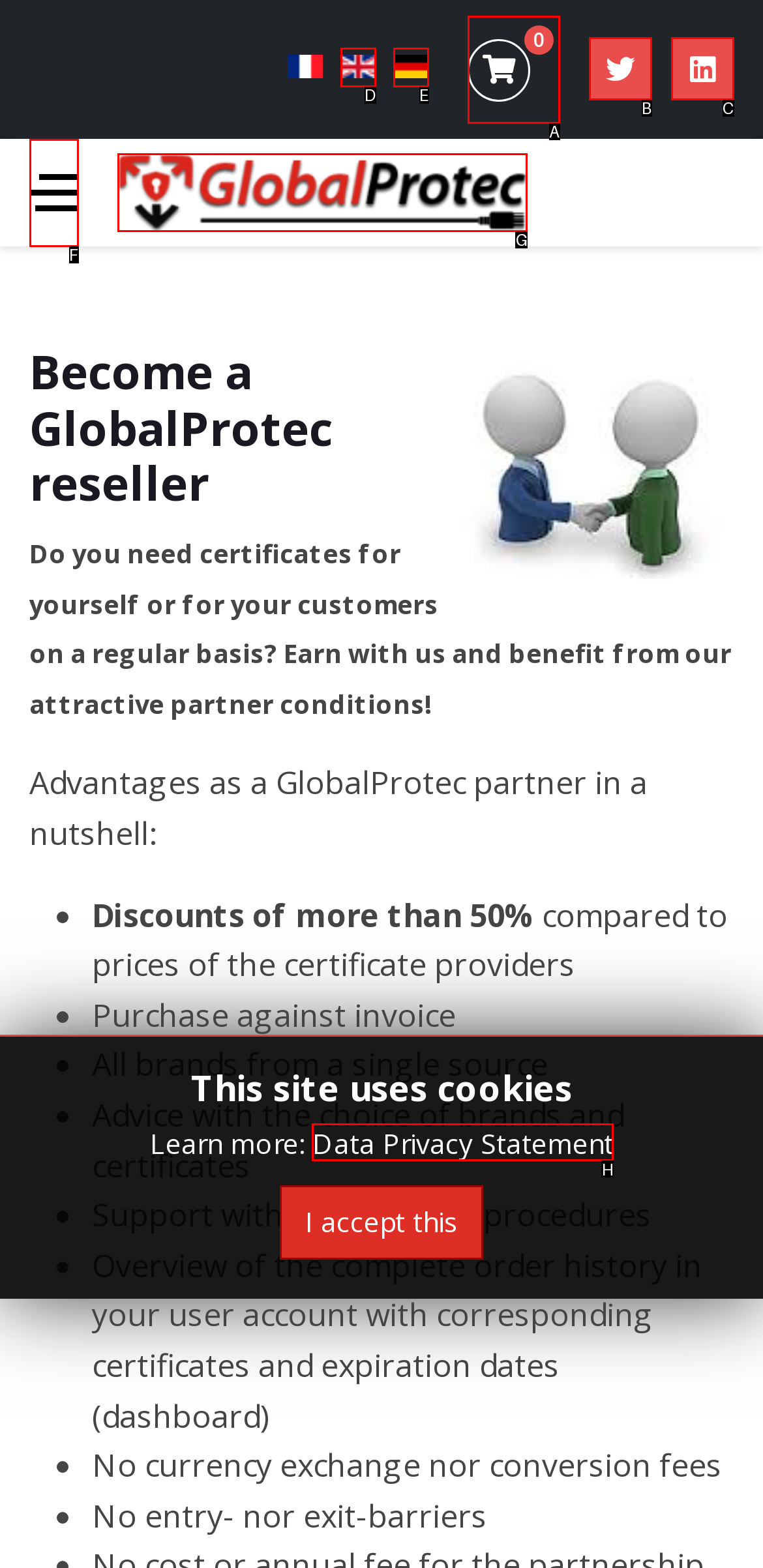Tell me which option best matches the description: aria-label="Twitter"
Answer with the option's letter from the given choices directly.

B